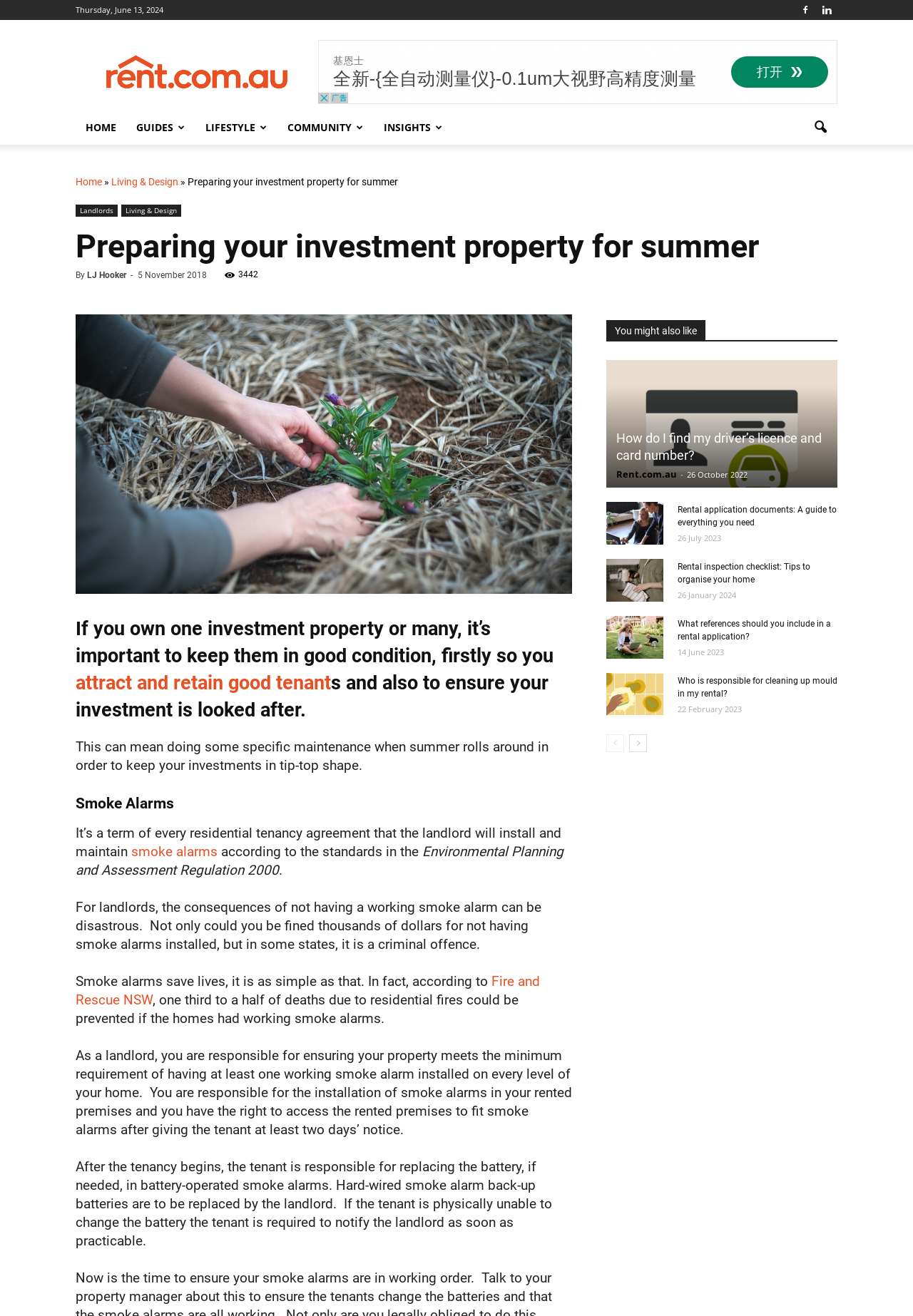Predict the bounding box for the UI component with the following description: "attract and retain good tenant".

[0.083, 0.51, 0.362, 0.527]